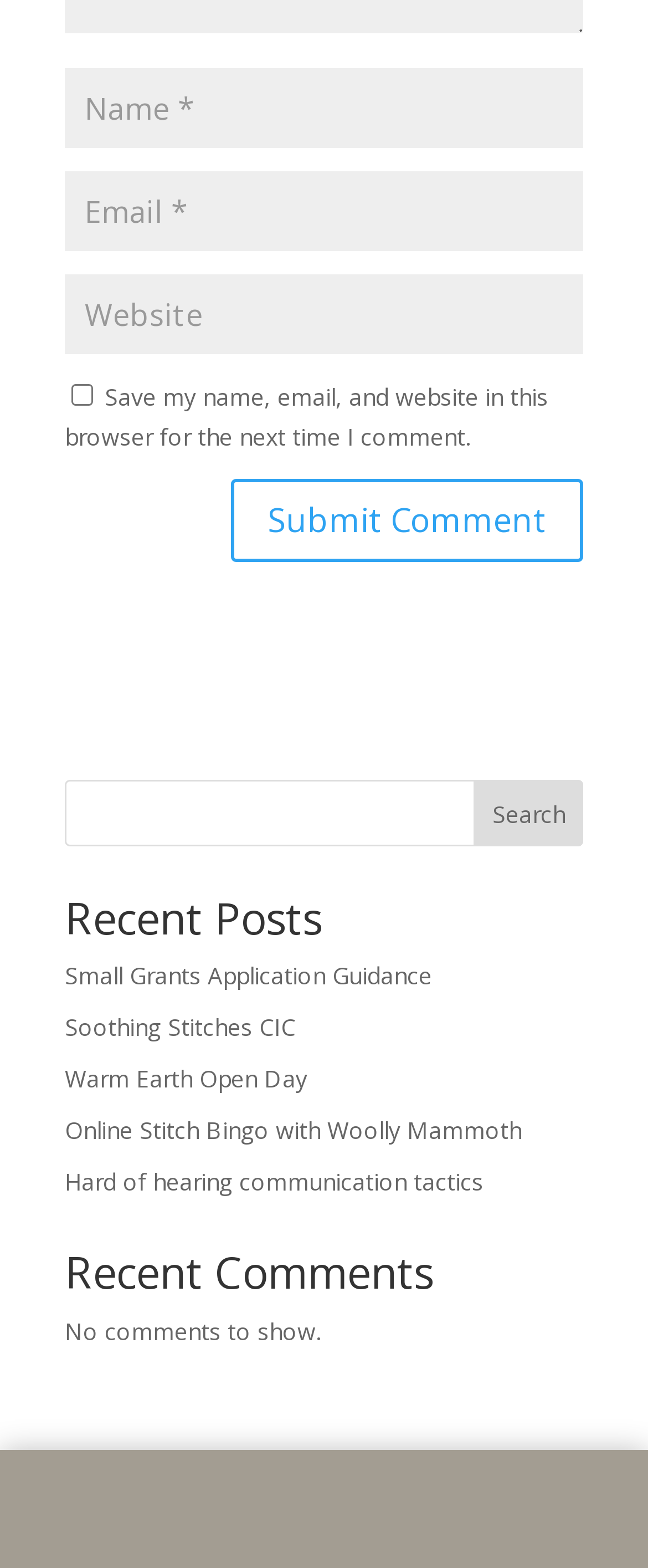Provide your answer to the question using just one word or phrase: What is the text of the 'Recent Comments' section?

No comments to show.